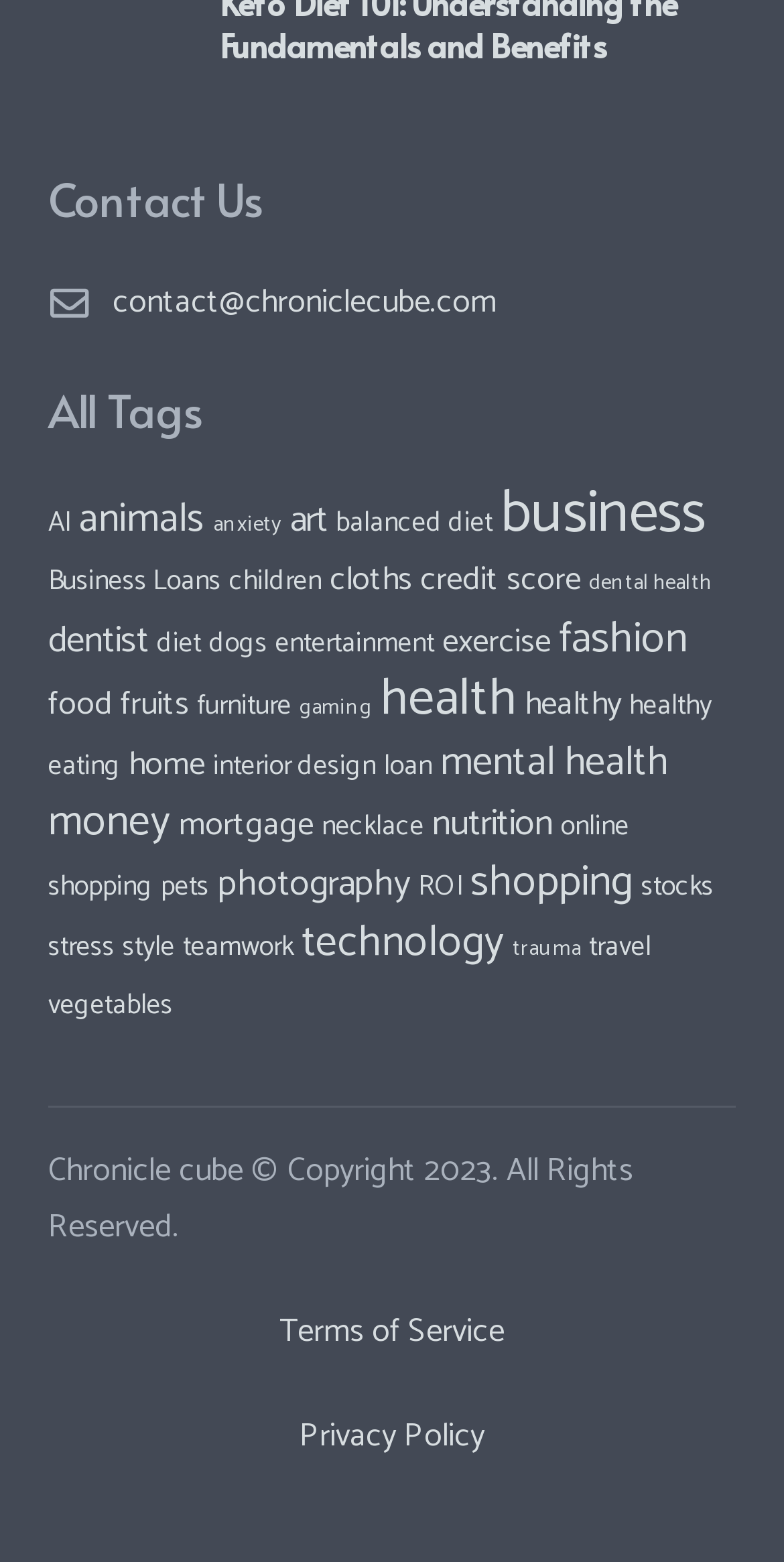Specify the bounding box coordinates of the region I need to click to perform the following instruction: "View all tags". The coordinates must be four float numbers in the range of 0 to 1, i.e., [left, top, right, bottom].

[0.062, 0.243, 0.938, 0.281]